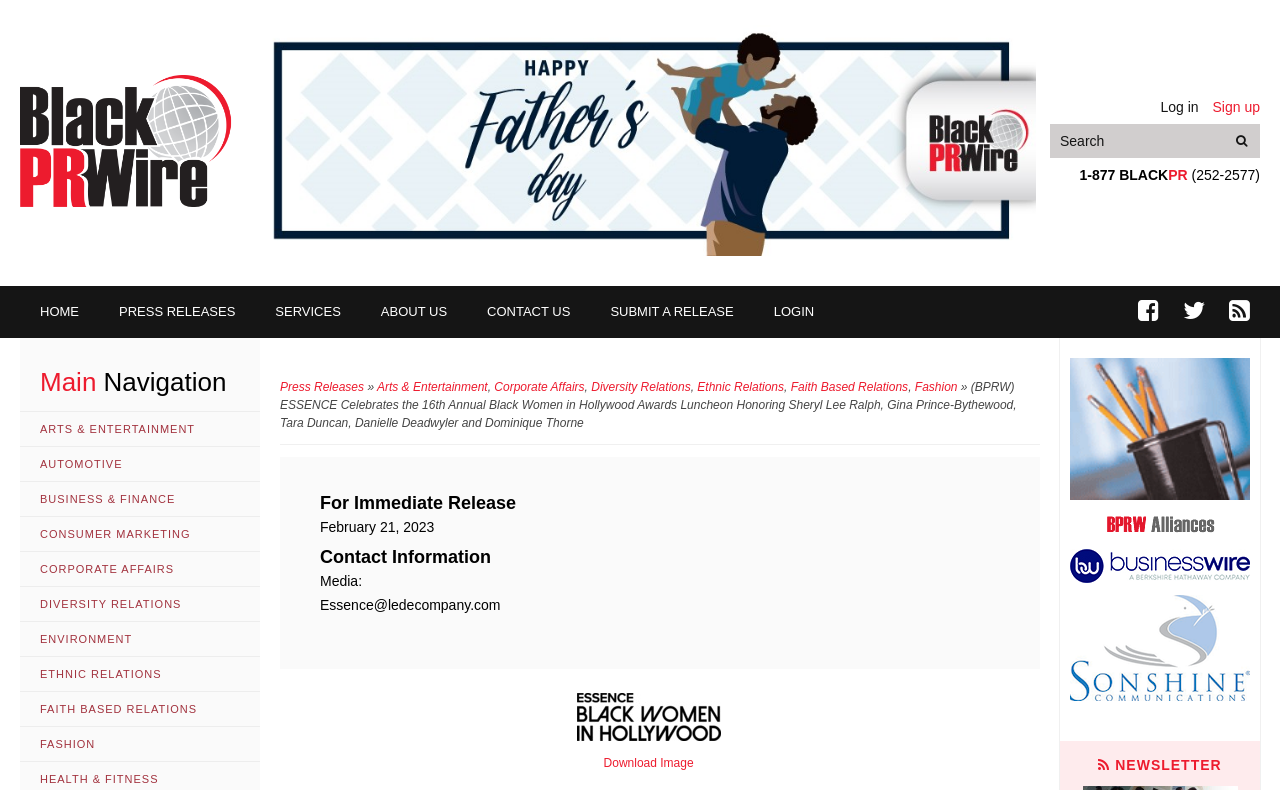Locate the bounding box of the user interface element based on this description: "Download Image".

[0.418, 0.951, 0.596, 0.981]